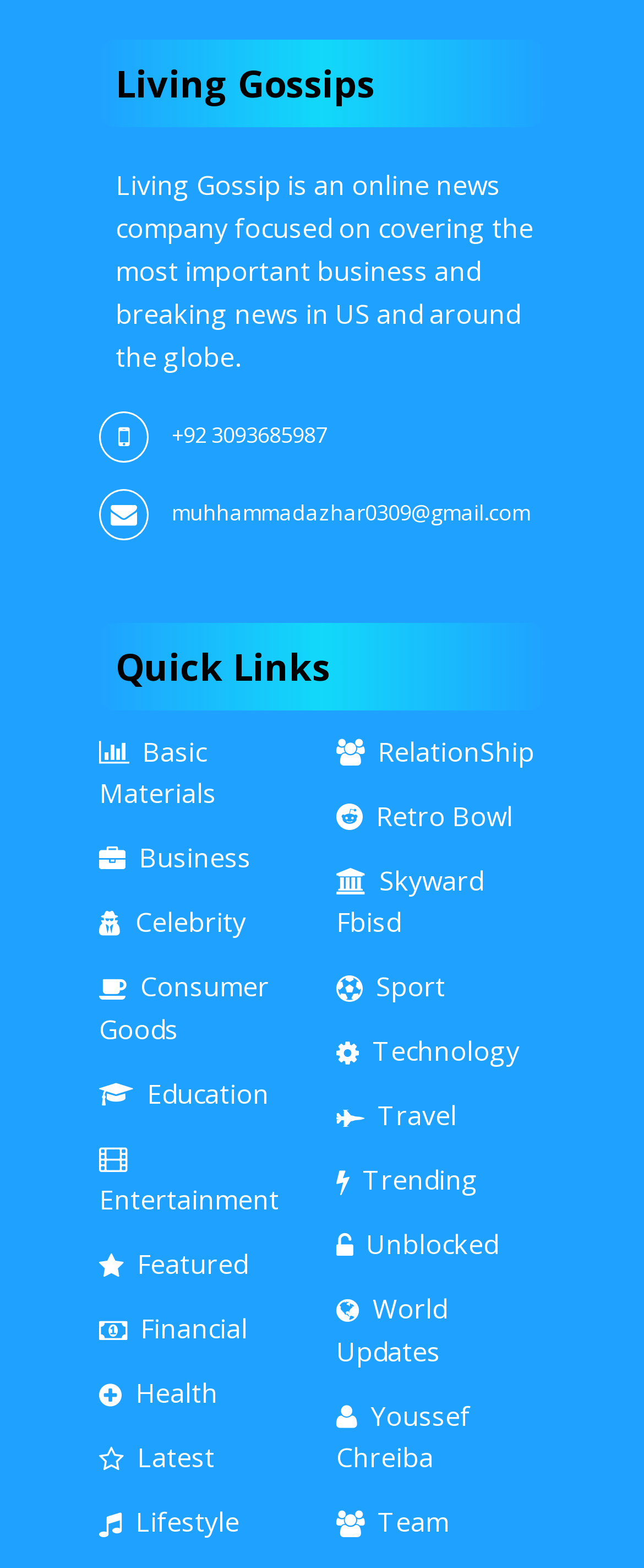What is the topic of the first category listed under Quick Links?
Please give a detailed and elaborate answer to the question.

The answer can be found in the first link element under the heading 'Quick Links' which has the text ' Basic Materials'.